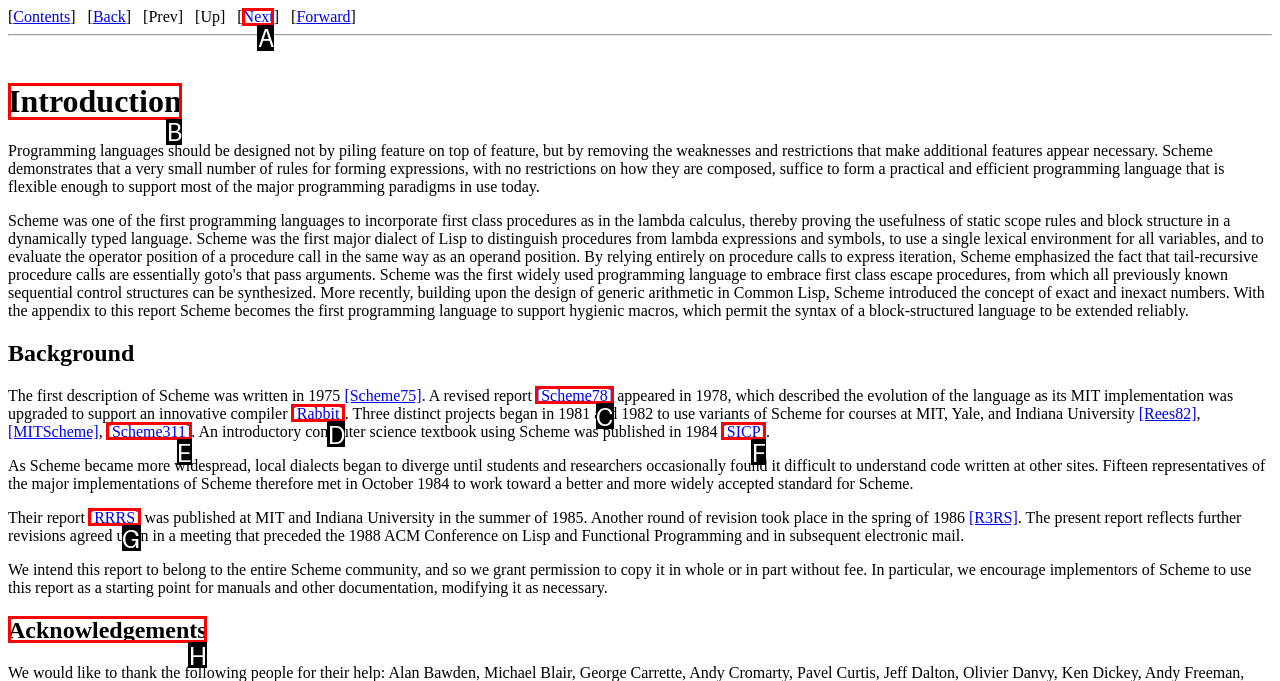Identify the bounding box that corresponds to: [Scheme78]
Respond with the letter of the correct option from the provided choices.

C